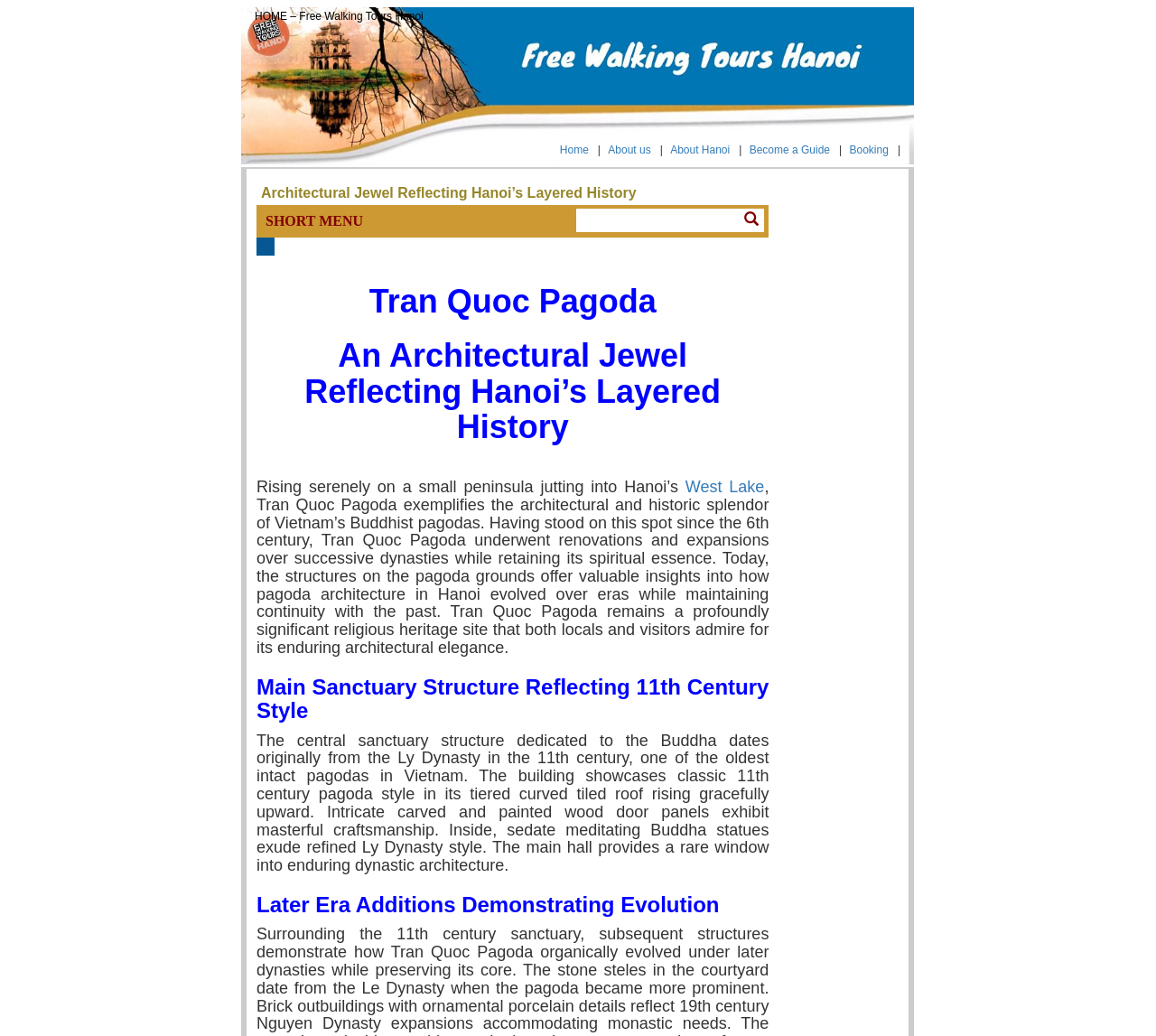Please extract the webpage's main title and generate its text content.

Architectural Jewel Reflecting Hanoi’s Layered History